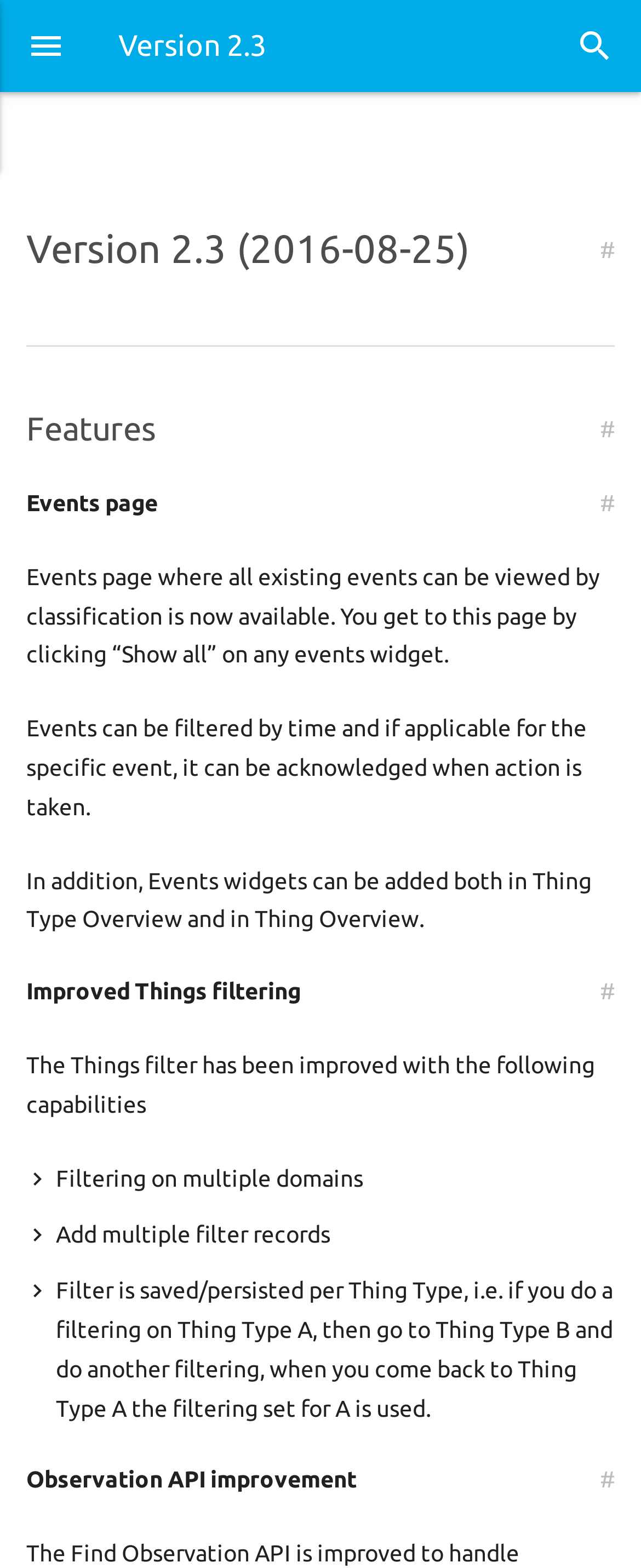What is the purpose of the Events page?
Based on the image, respond with a single word or phrase.

Viewing events by classification